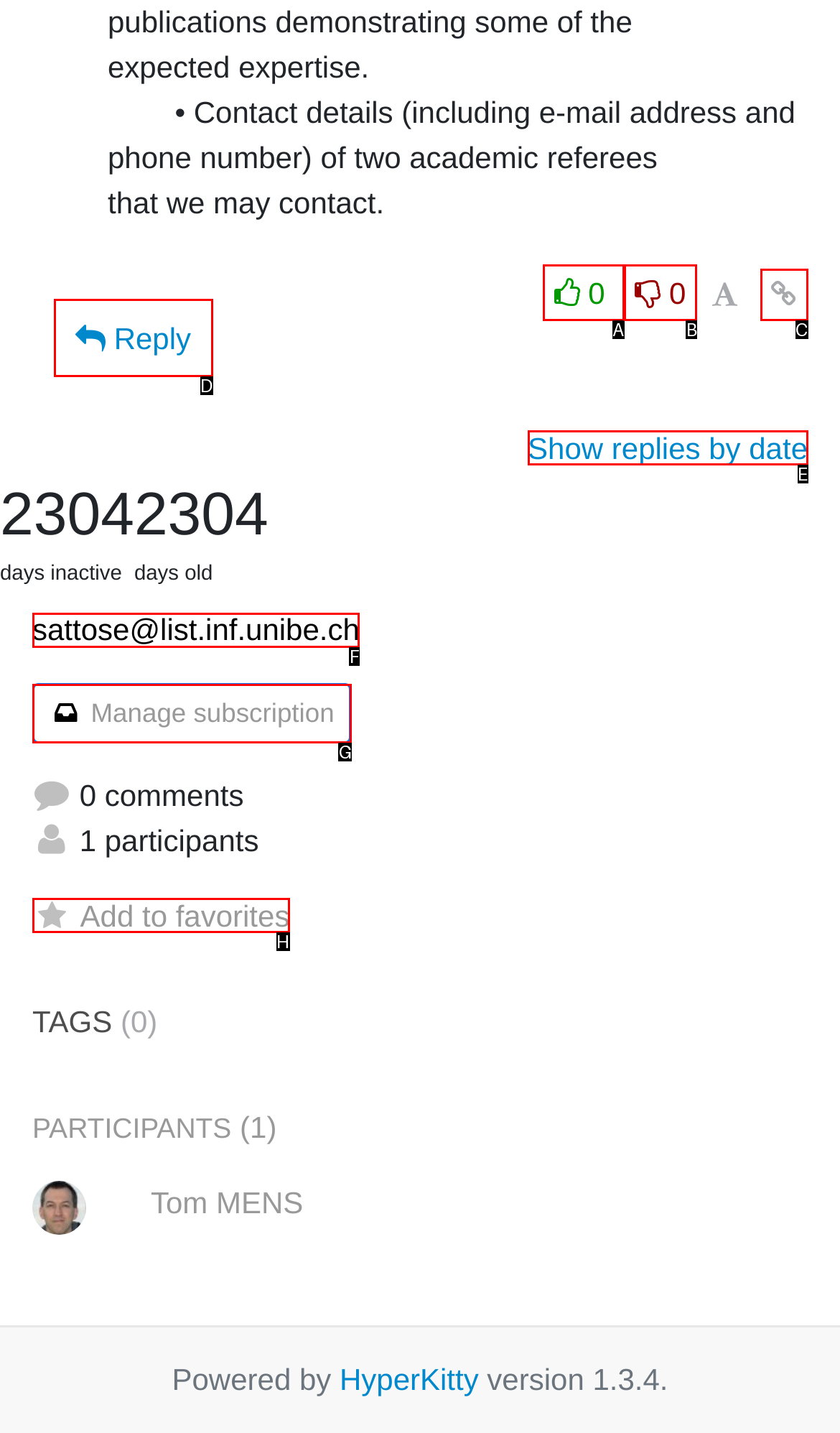Determine which HTML element best fits the description: Add to favorites
Answer directly with the letter of the matching option from the available choices.

H